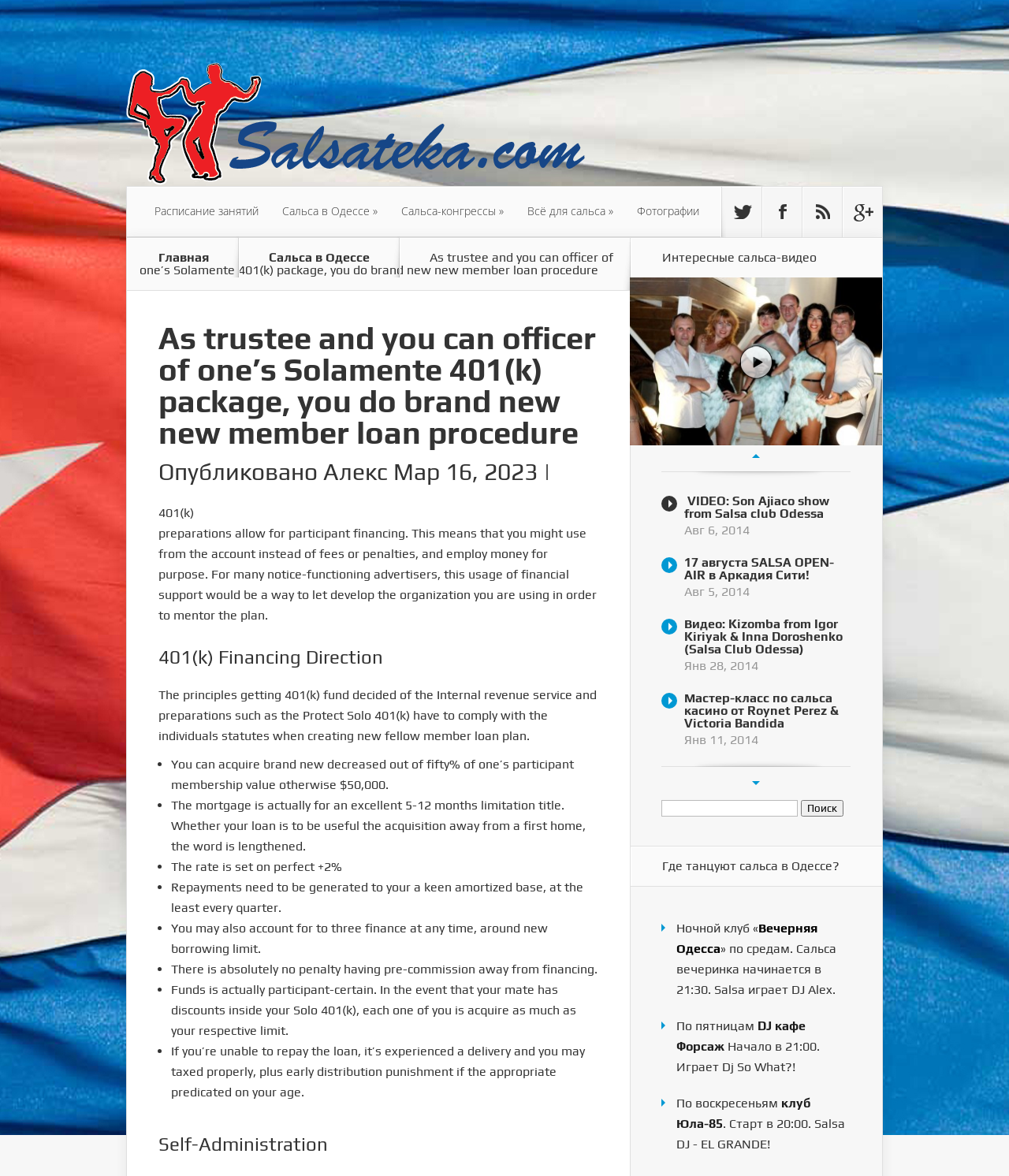Identify the bounding box for the described UI element: "Сальса-конгрессы »".

[0.386, 0.159, 0.511, 0.201]